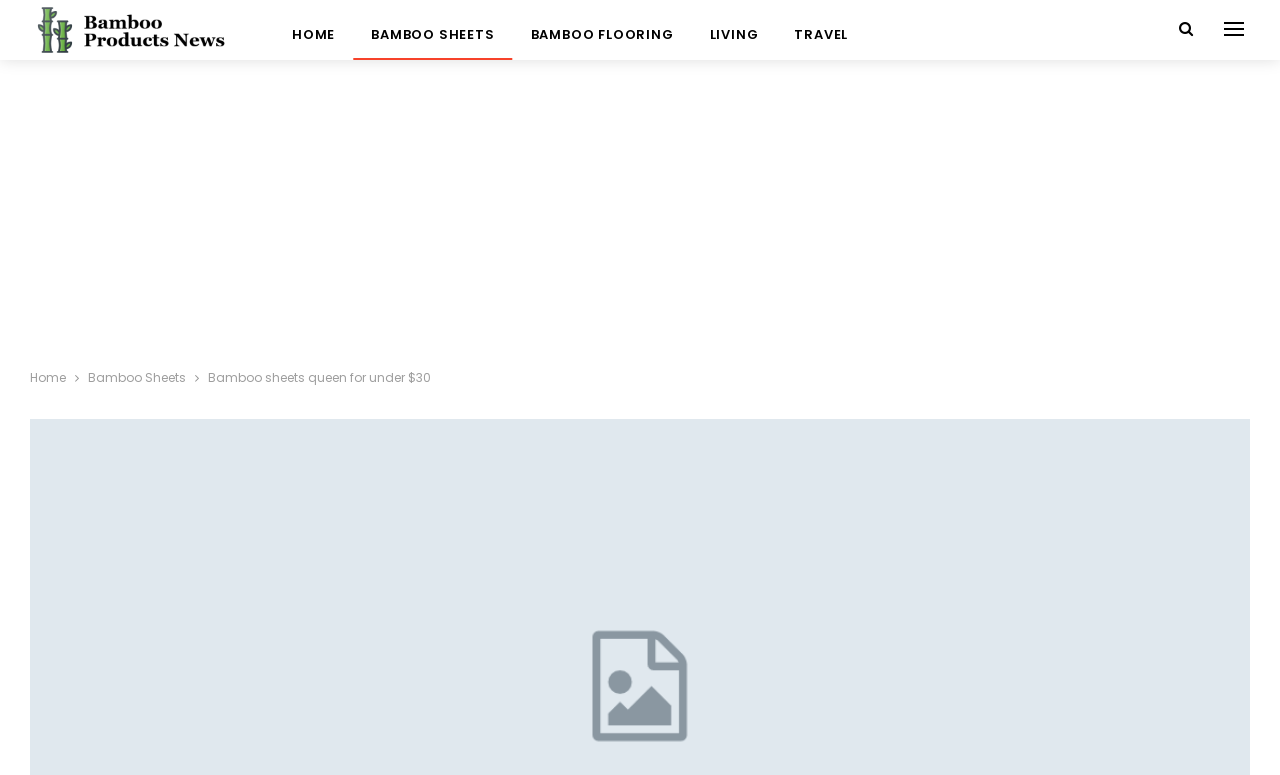Respond to the following query with just one word or a short phrase: 
What is the current page about?

Bamboo sheets queen for under $30